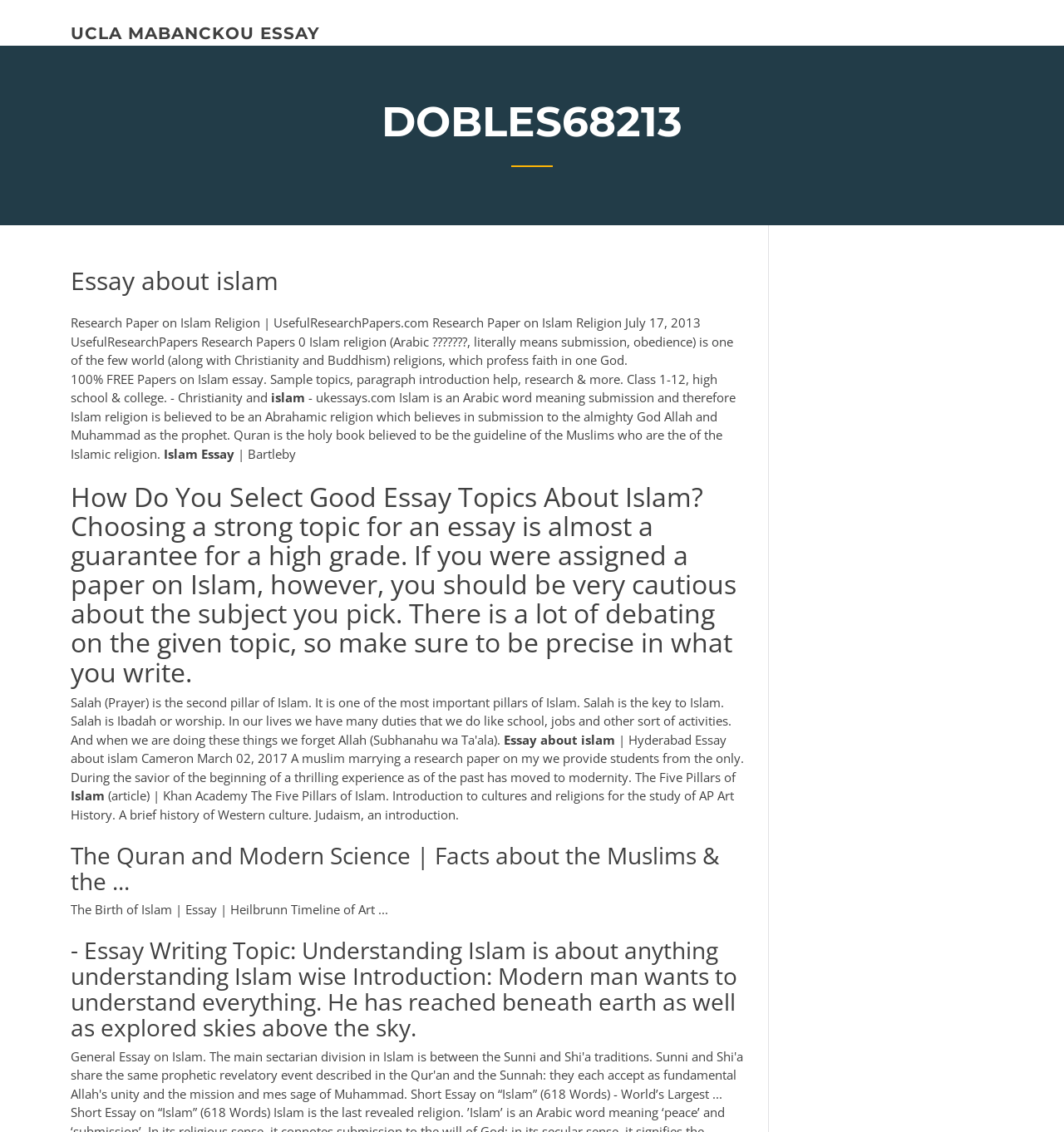Please give a succinct answer using a single word or phrase:
What is the meaning of the word 'Islam'?

Submission